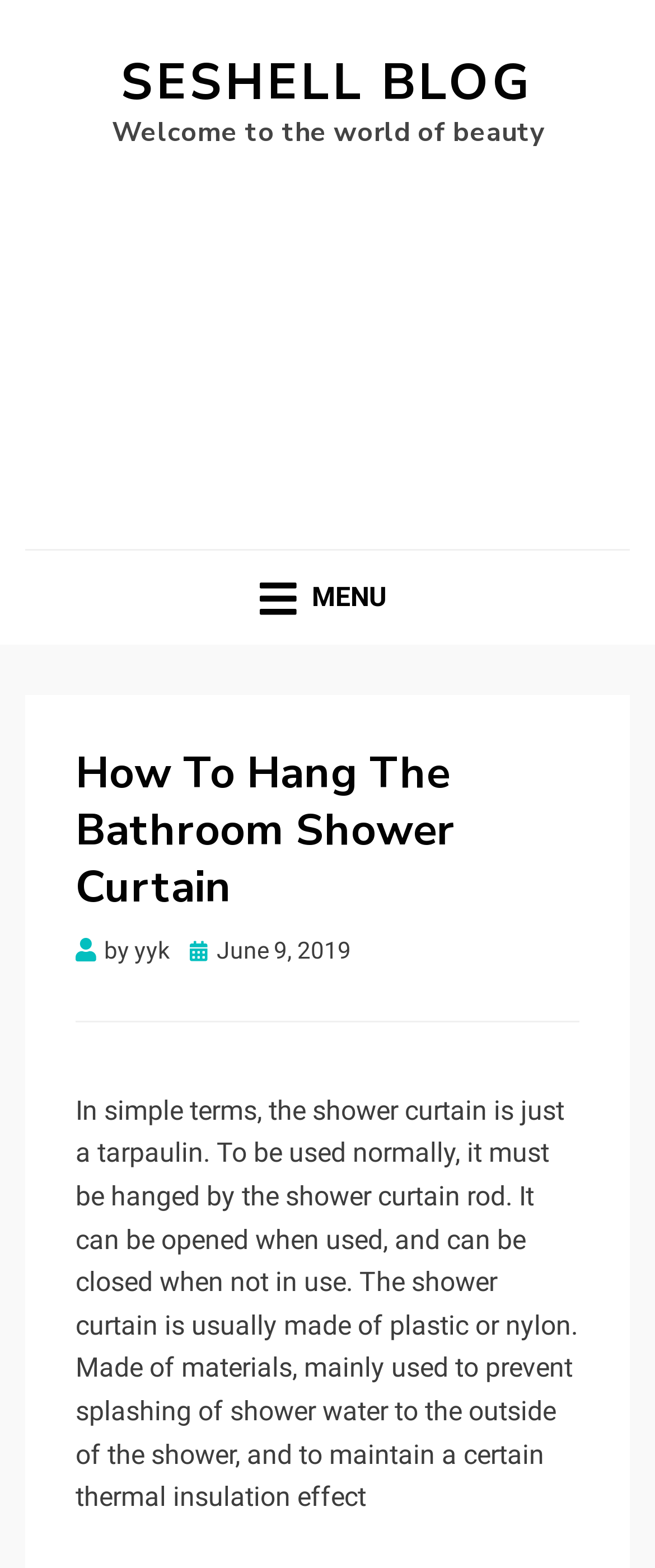How is the shower curtain typically used? From the image, respond with a single word or brief phrase.

Hanged by rod